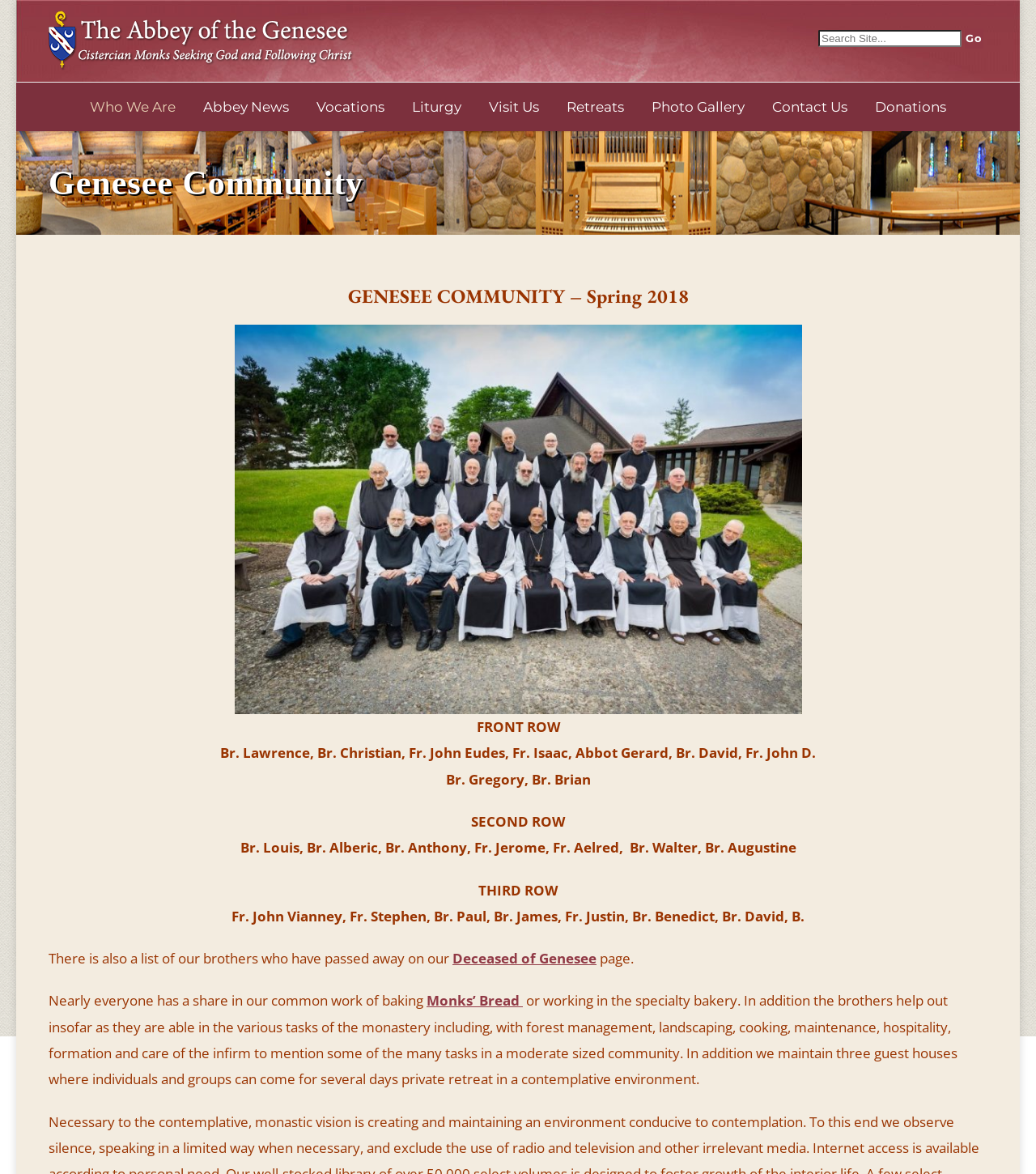Answer the following query with a single word or phrase:
What is the name of the bread made by the monks?

Monks' Bread